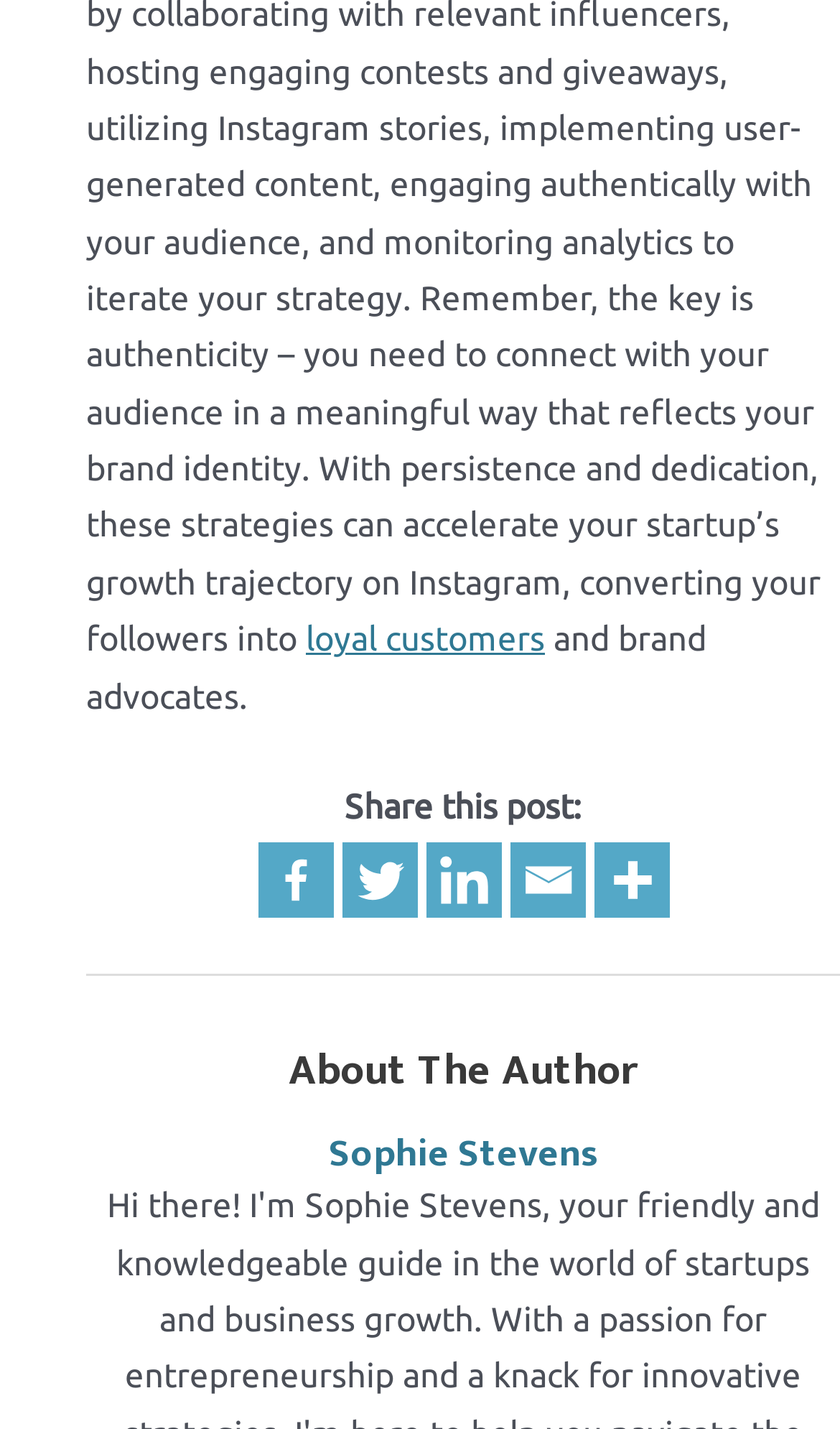Based on the provided description, "loyal customers", find the bounding box of the corresponding UI element in the screenshot.

[0.364, 0.434, 0.649, 0.46]